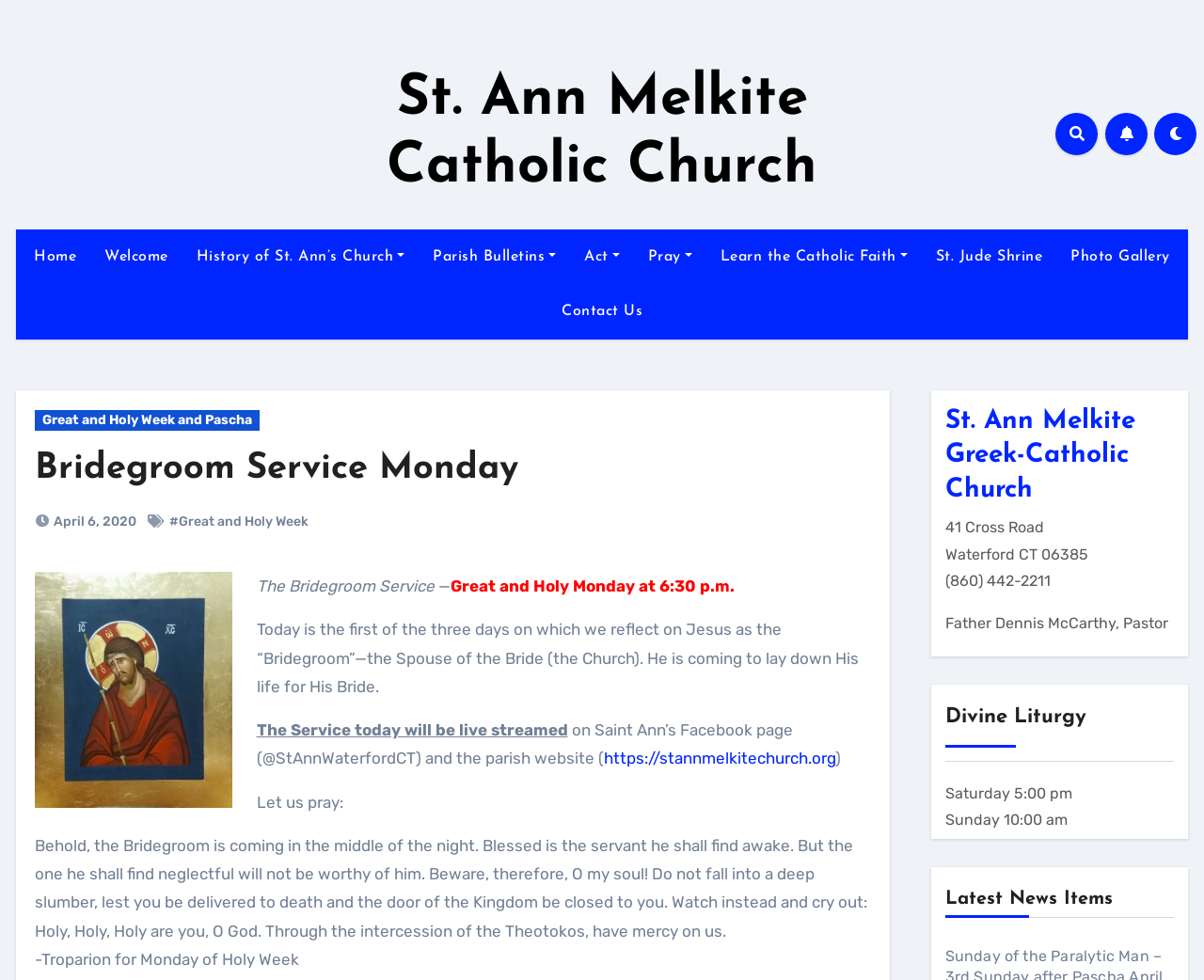Predict the bounding box coordinates for the UI element described as: "#Great and Holy Week". The coordinates should be four float numbers between 0 and 1, presented as [left, top, right, bottom].

[0.141, 0.524, 0.256, 0.54]